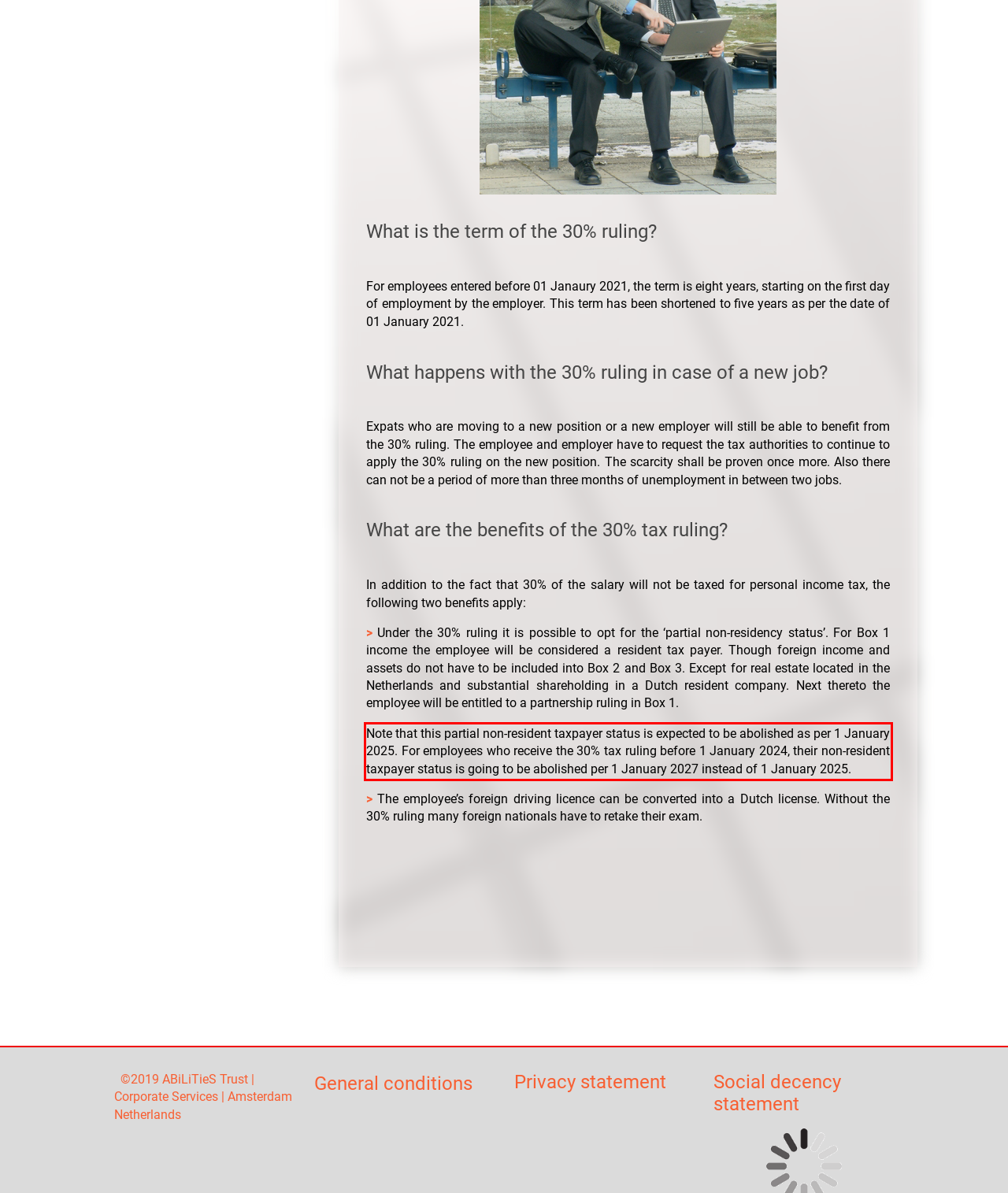You have a screenshot of a webpage with a UI element highlighted by a red bounding box. Use OCR to obtain the text within this highlighted area.

Note that this partial non-resident taxpayer status is expected to be abolished as per 1 January 2025. For employees who receive the 30% tax ruling before 1 January 2024, their non-resident taxpayer status is going to be abolished per 1 January 2027 instead of 1 January 2025.